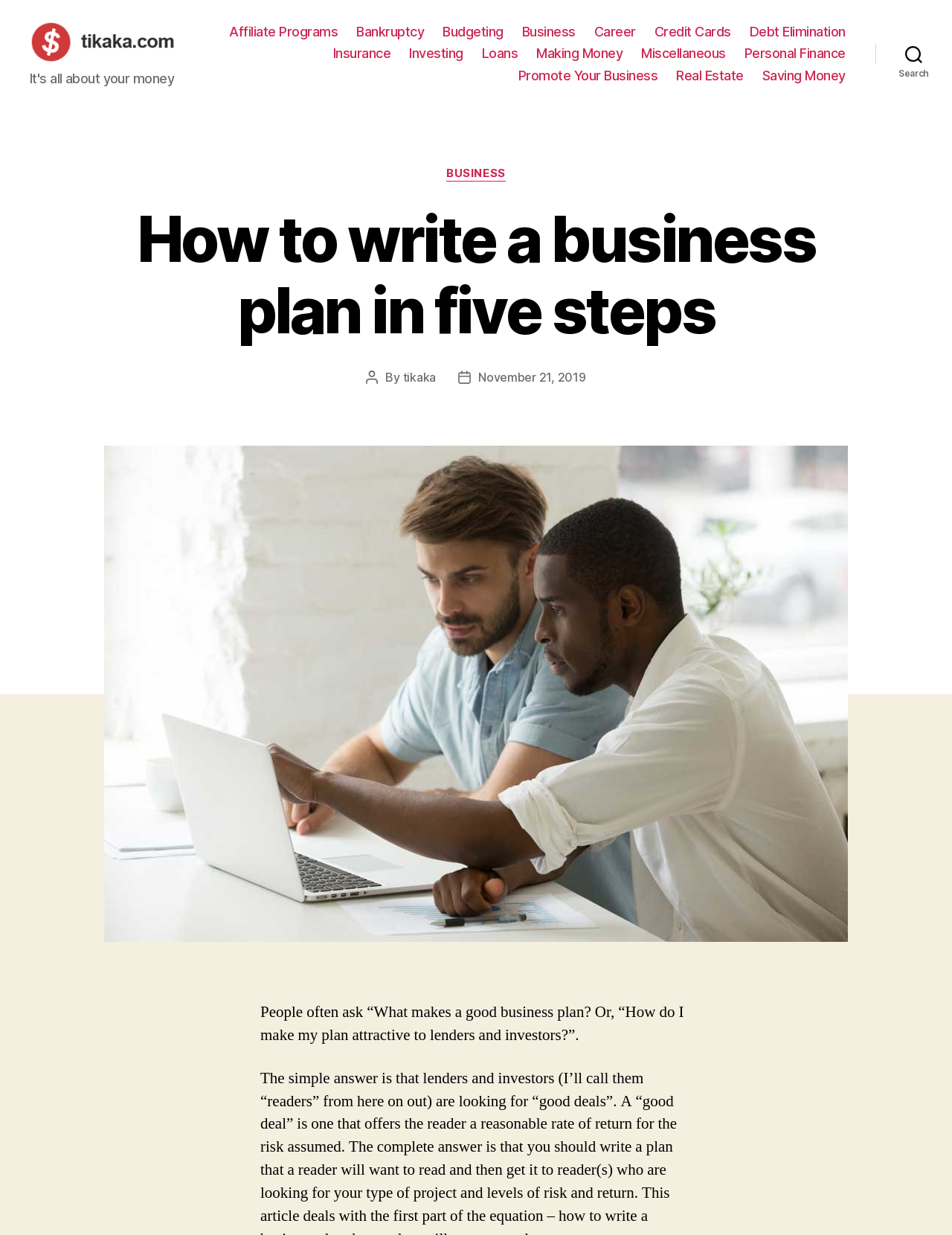Who is the author of the post?
Using the image, elaborate on the answer with as much detail as possible.

The author of the post is mentioned below the main heading, and it is a link with the text 'tikaka'.